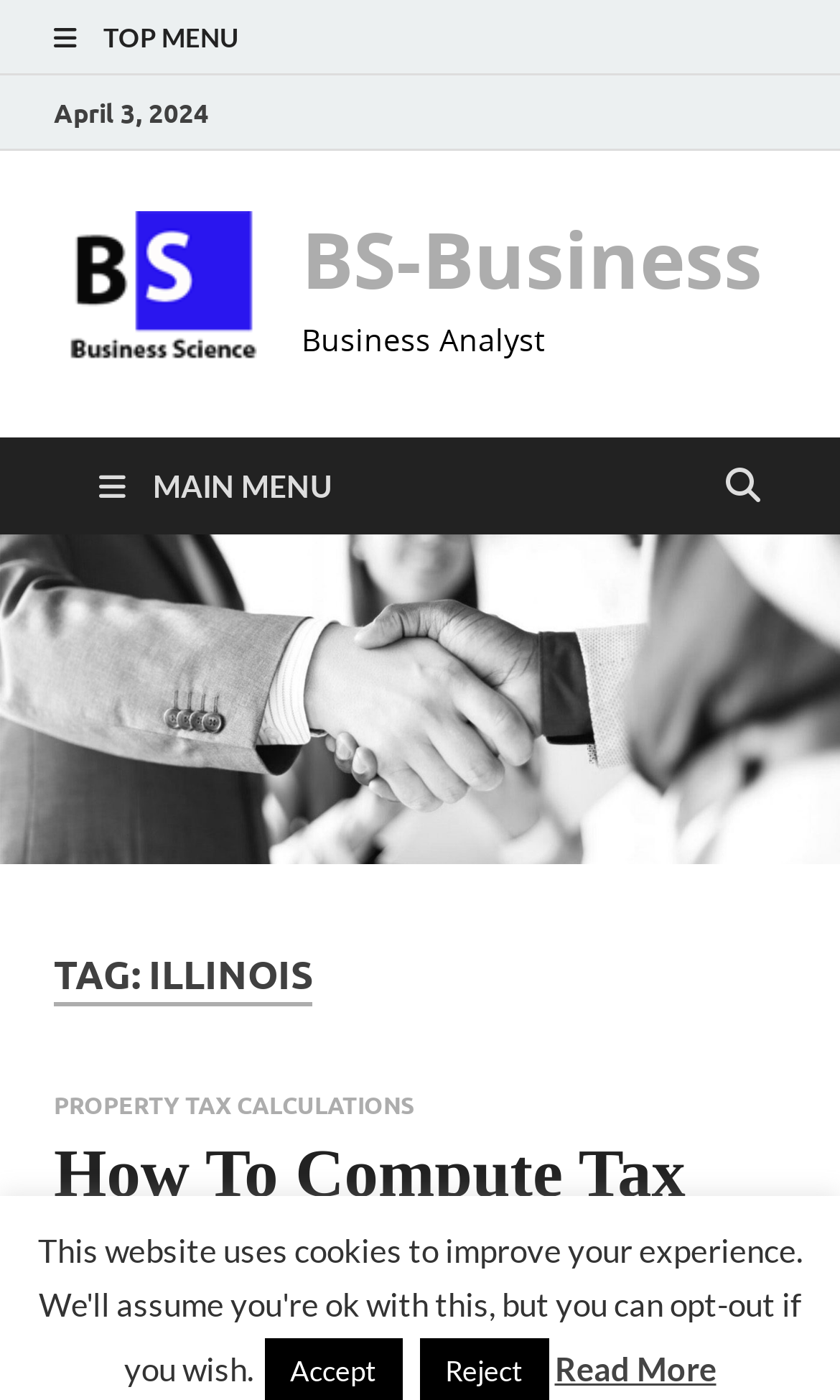What is the tag mentioned on the webpage?
Refer to the image and give a detailed answer to the query.

I found the heading 'TAG: ILLINOIS' on the webpage, which is located in the main content section, indicating that the webpage is related to Illinois.